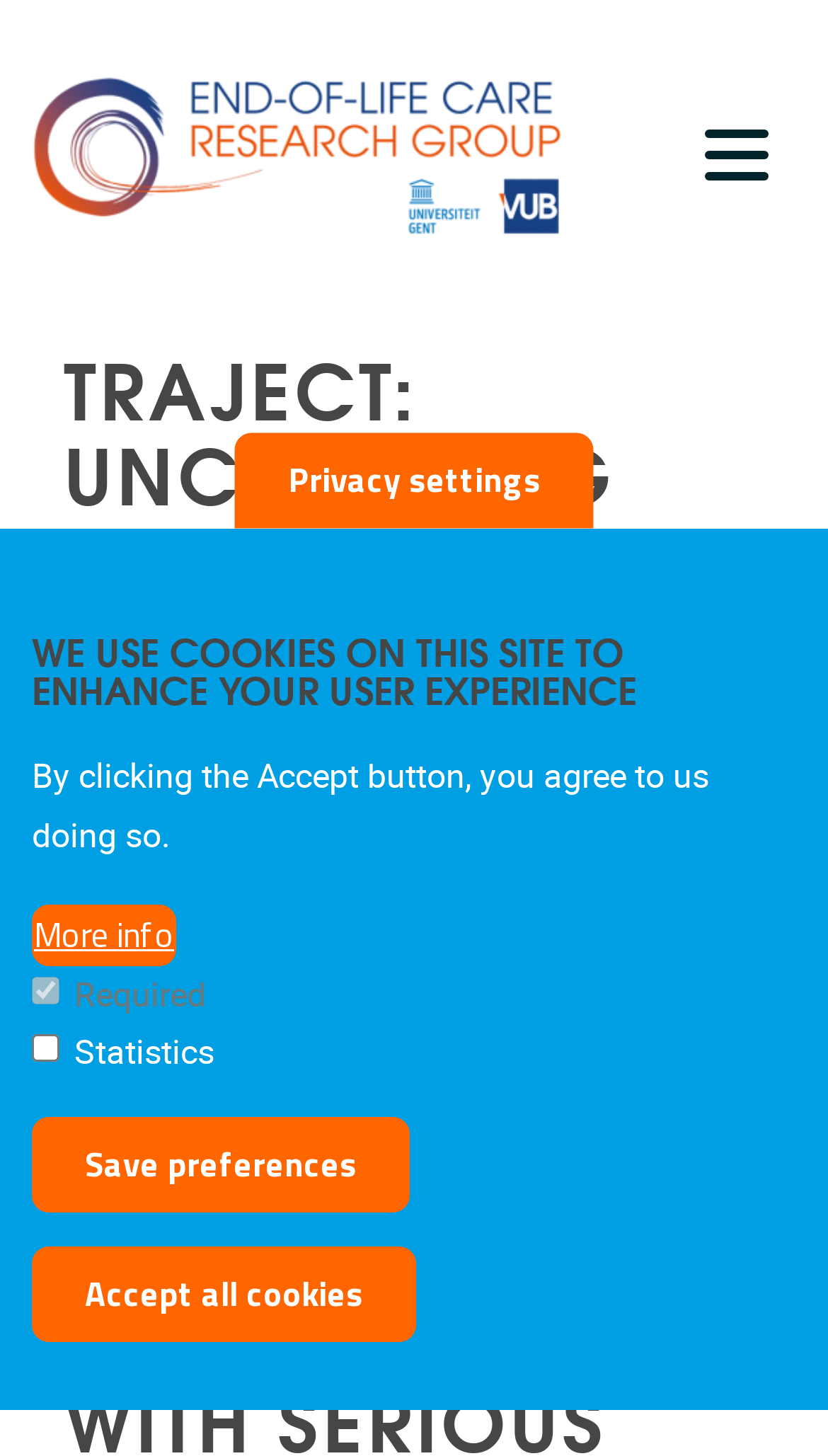Locate the bounding box coordinates of the area to click to fulfill this instruction: "Open navigation". The bounding box should be presented as four float numbers between 0 and 1, in the order [left, top, right, bottom].

[0.818, 0.023, 0.962, 0.189]